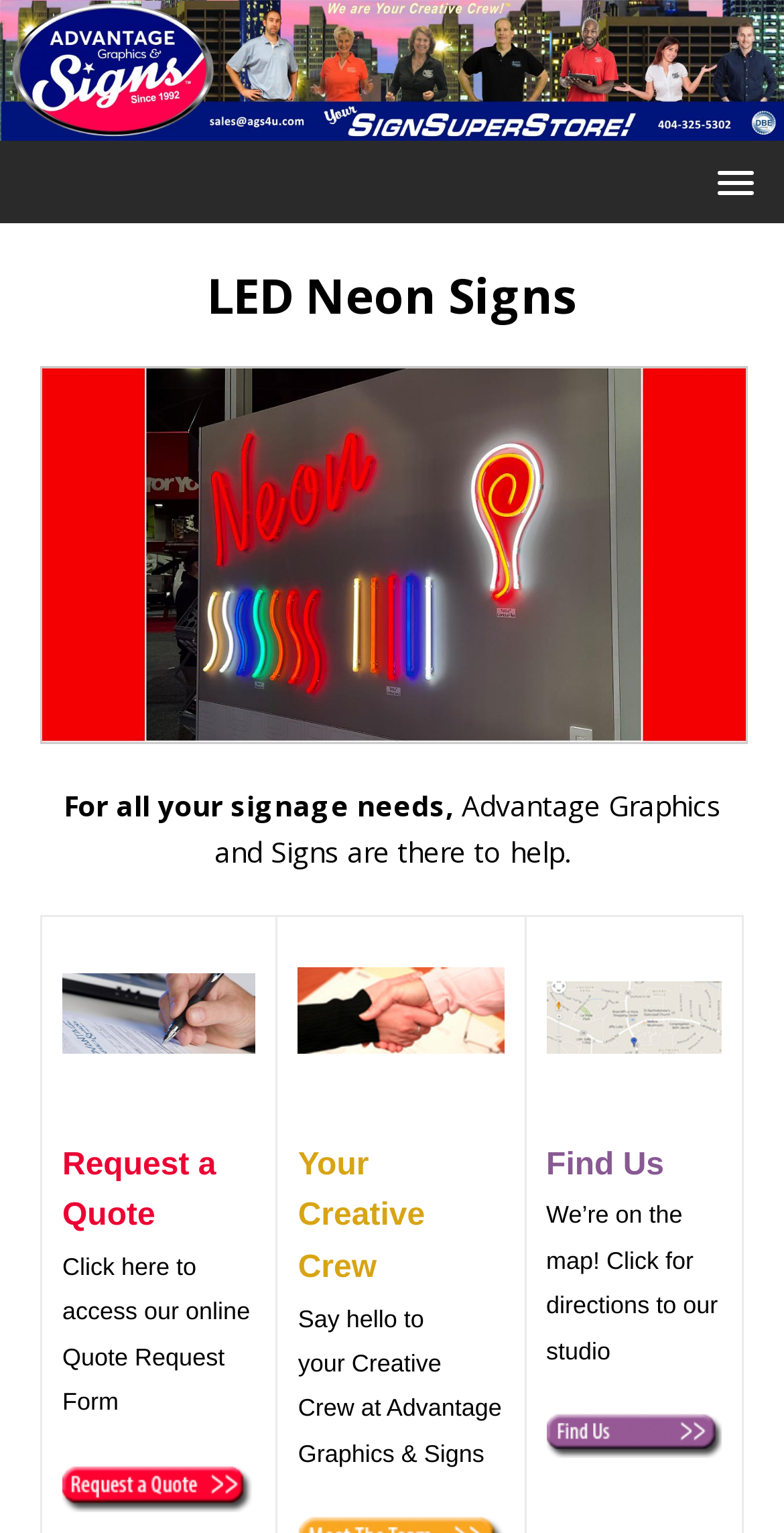Summarize the webpage with intricate details.

The webpage is about LED Neon Signs and Advantage Graphics & Signs, a sign company based in Atlanta. At the top, there is a logo image and a link with the company name. Below the logo, there is a main header that reads "LED Neon Signs". 

To the right of the header, there is a large image that takes up most of the width of the page. Below the image, there are two paragraphs of text. The first paragraph is a brief introduction to the company, stating that they can help with all signage needs. The second paragraph is a continuation of the introduction, mentioning that the company is there to help.

Below the paragraphs, there are three sections. The first section has a small button with the text "request a quote" and a small image. The second section has an image of a team and a heading that reads "Say hello to your Creative Crew at Advantage Graphics & Signs". The third section has an image of a map and a heading that reads "We’re on the map! Click for directions to our studio" with a small button that says "find us".